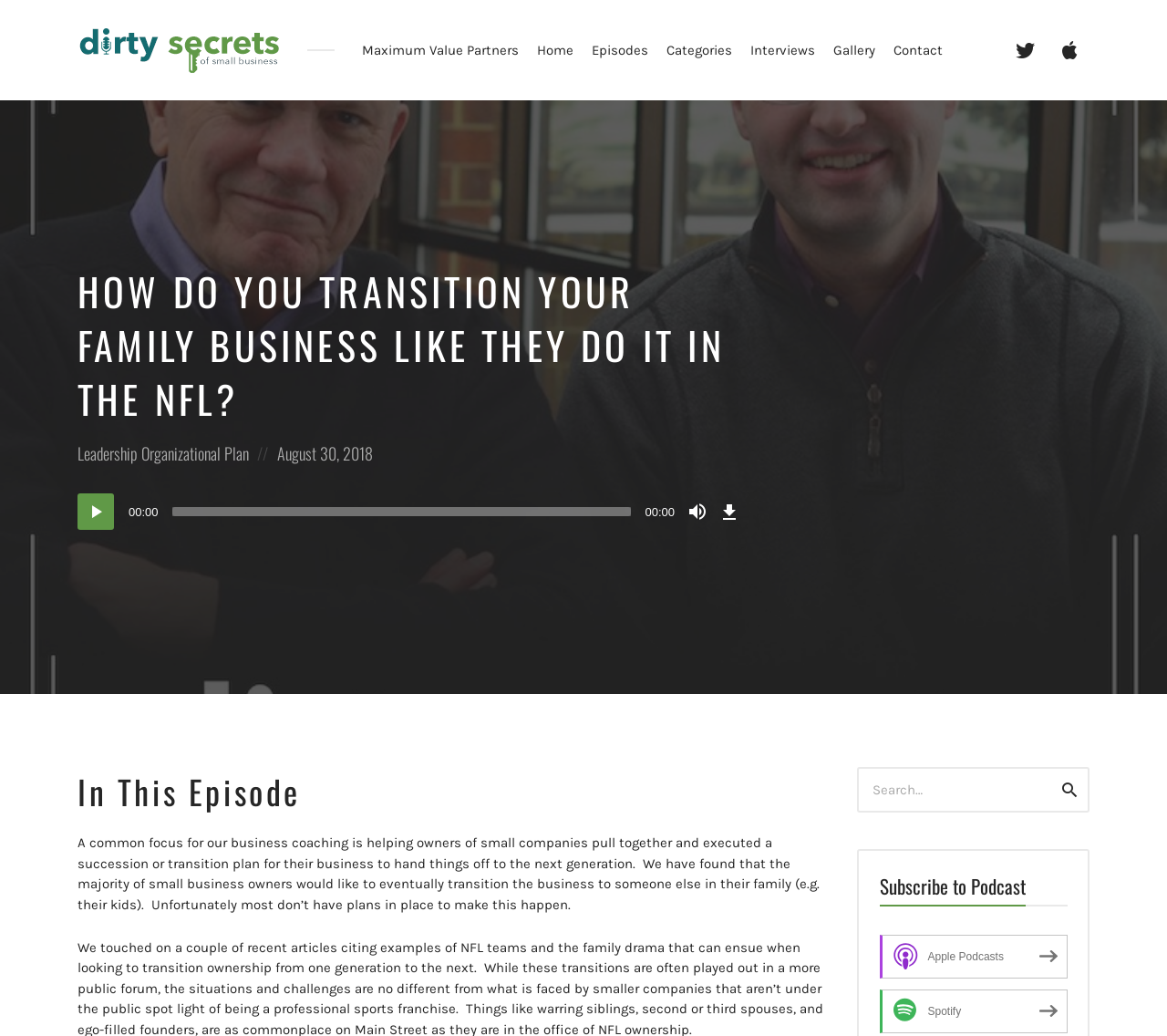Please identify the bounding box coordinates of the element on the webpage that should be clicked to follow this instruction: "Download the episode". The bounding box coordinates should be given as four float numbers between 0 and 1, formatted as [left, top, right, bottom].

[0.613, 0.477, 0.637, 0.512]